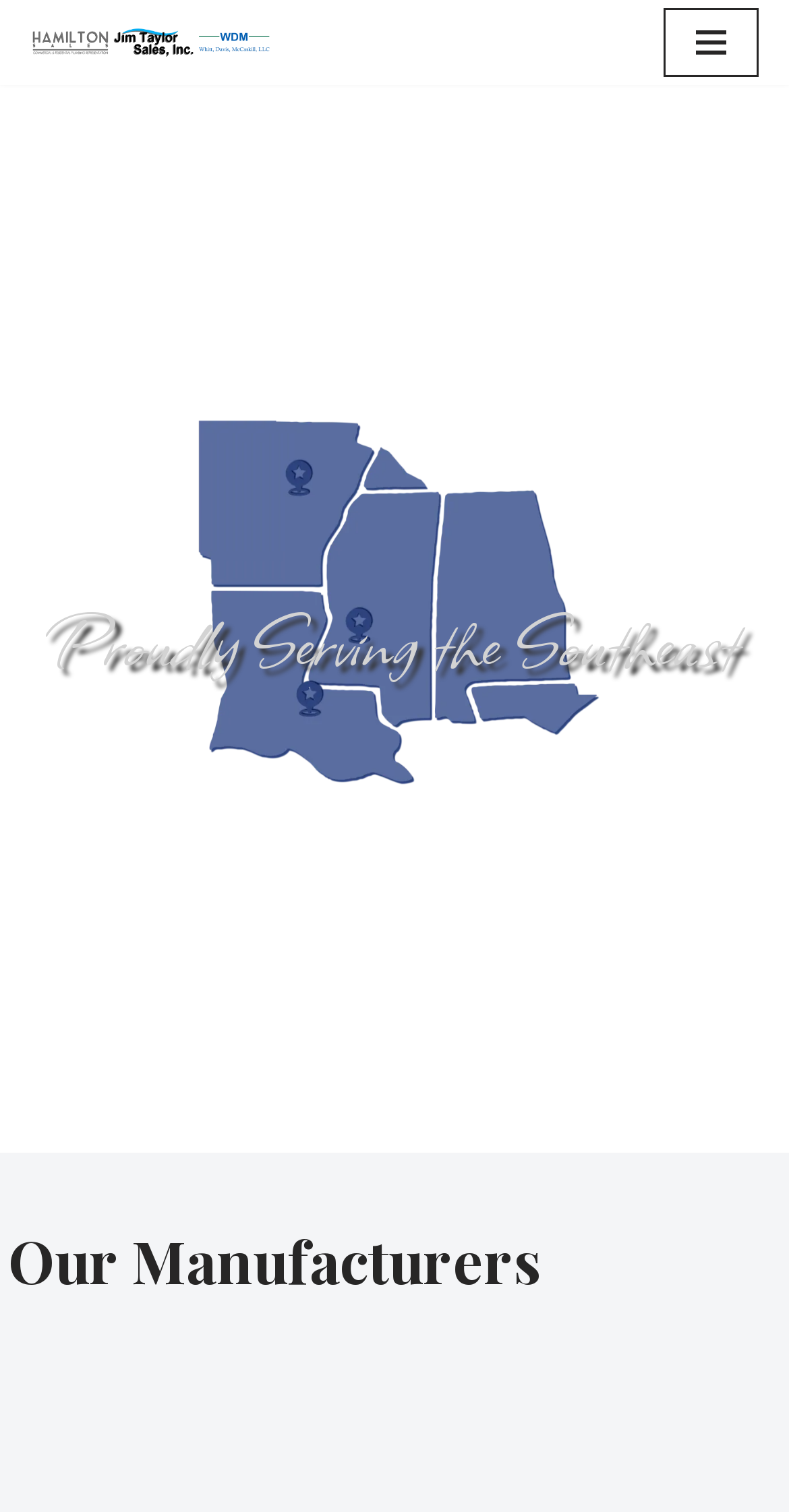Please specify the bounding box coordinates in the format (top-left x, top-left y, bottom-right x, bottom-right y), with values ranging from 0 to 1. Identify the bounding box for the UI component described as follows: Navigation Menu

[0.841, 0.005, 0.962, 0.051]